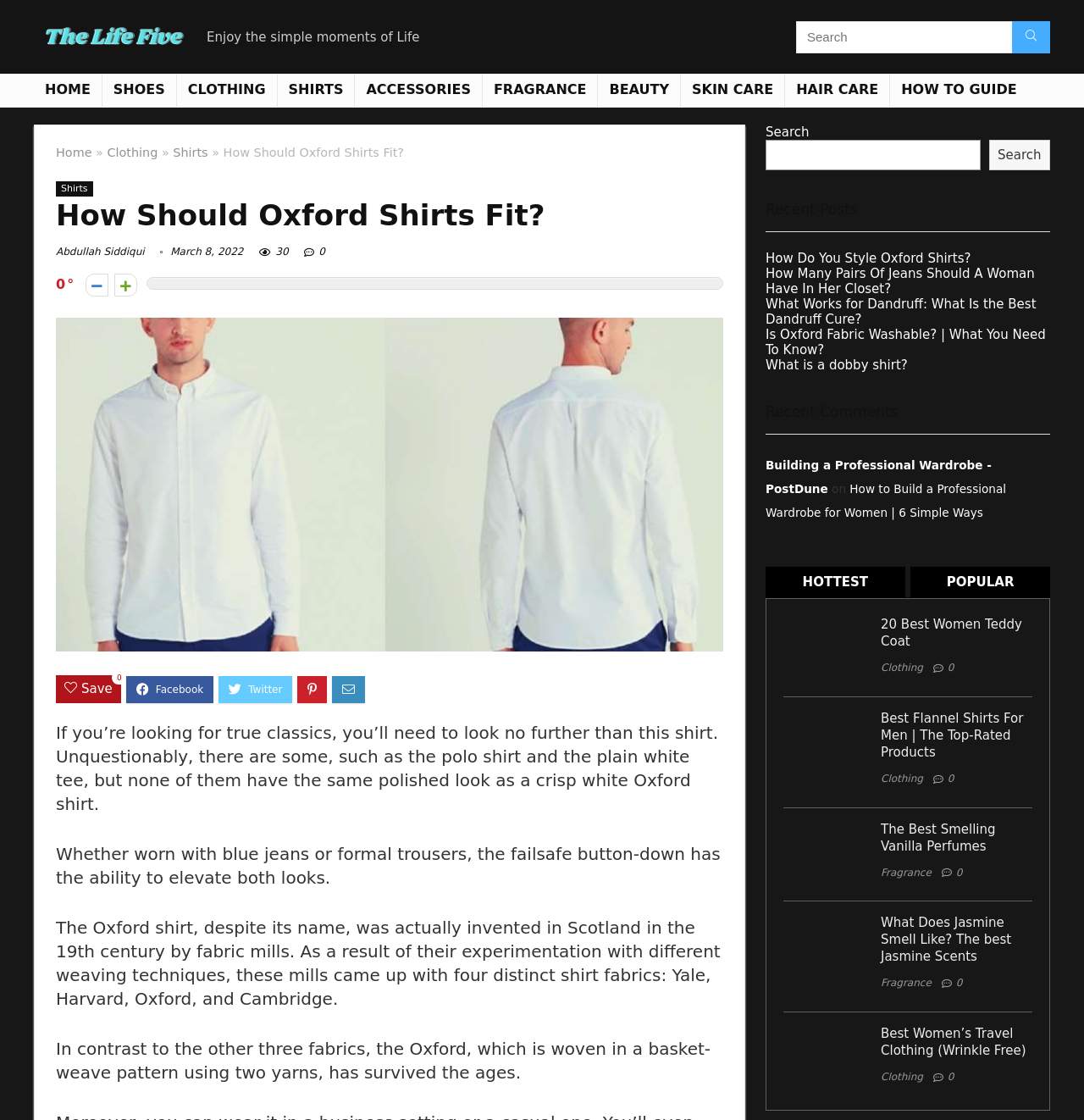Can you specify the bounding box coordinates for the region that should be clicked to fulfill this instruction: "Go to the 'NEXT' page".

[0.969, 0.893, 1.0, 0.968]